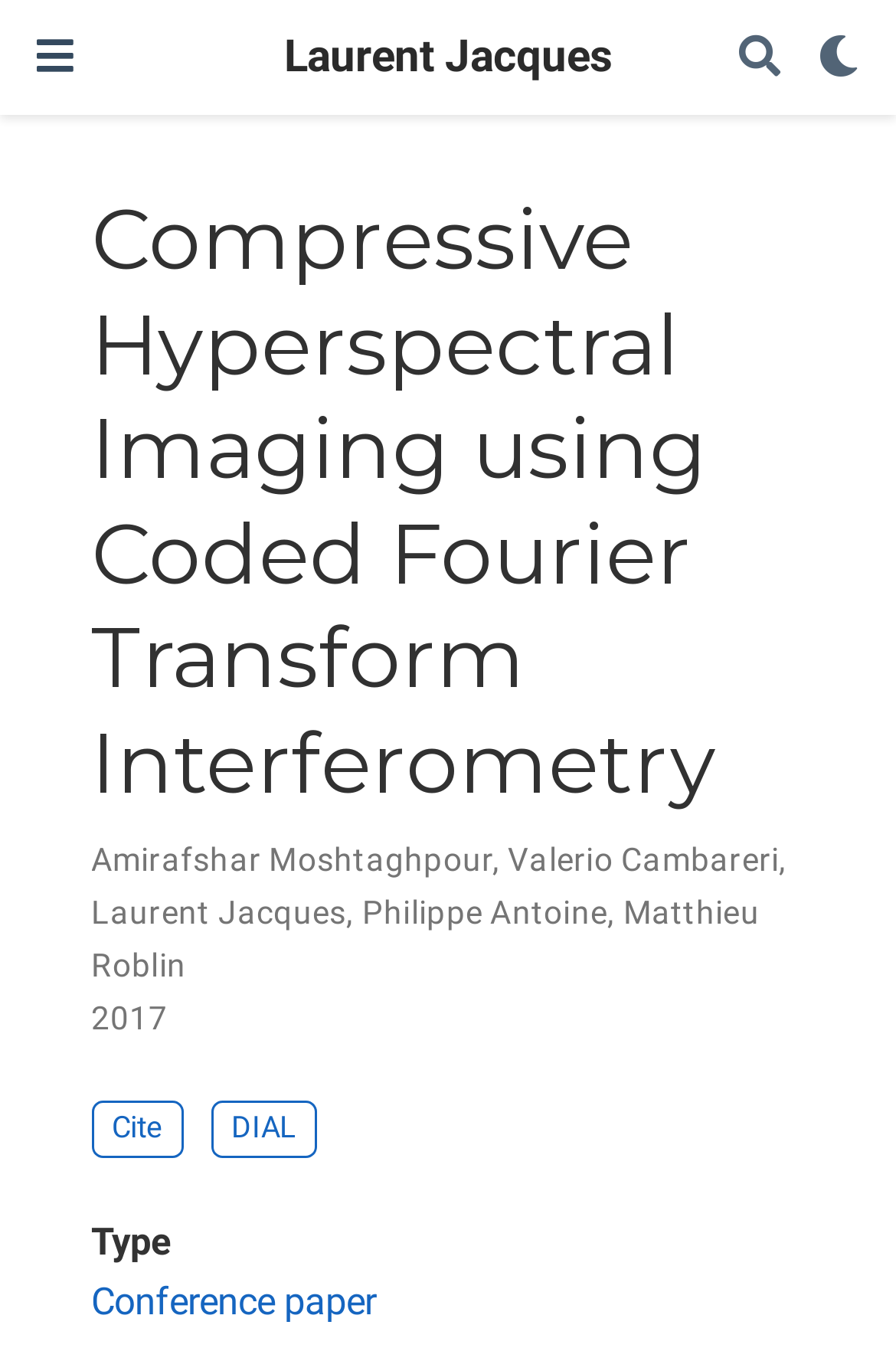Can you pinpoint the bounding box coordinates for the clickable element required for this instruction: "Cite this paper"? The coordinates should be four float numbers between 0 and 1, i.e., [left, top, right, bottom].

[0.101, 0.808, 0.204, 0.85]